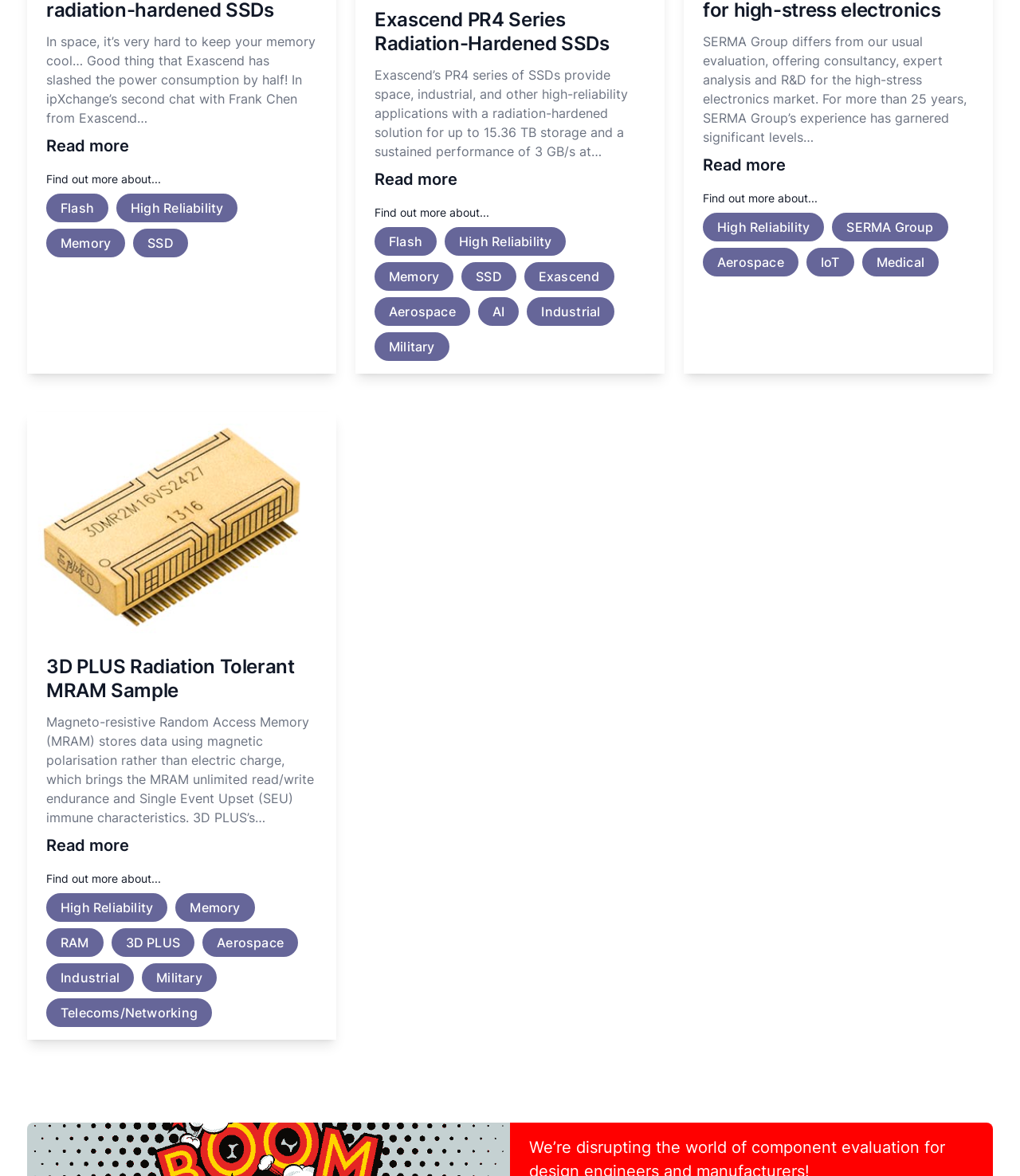Bounding box coordinates should be provided in the format (top-left x, top-left y, bottom-right x, bottom-right y) with all values between 0 and 1. Identify the bounding box for this UI element: parent_node: Name * name="author"

None